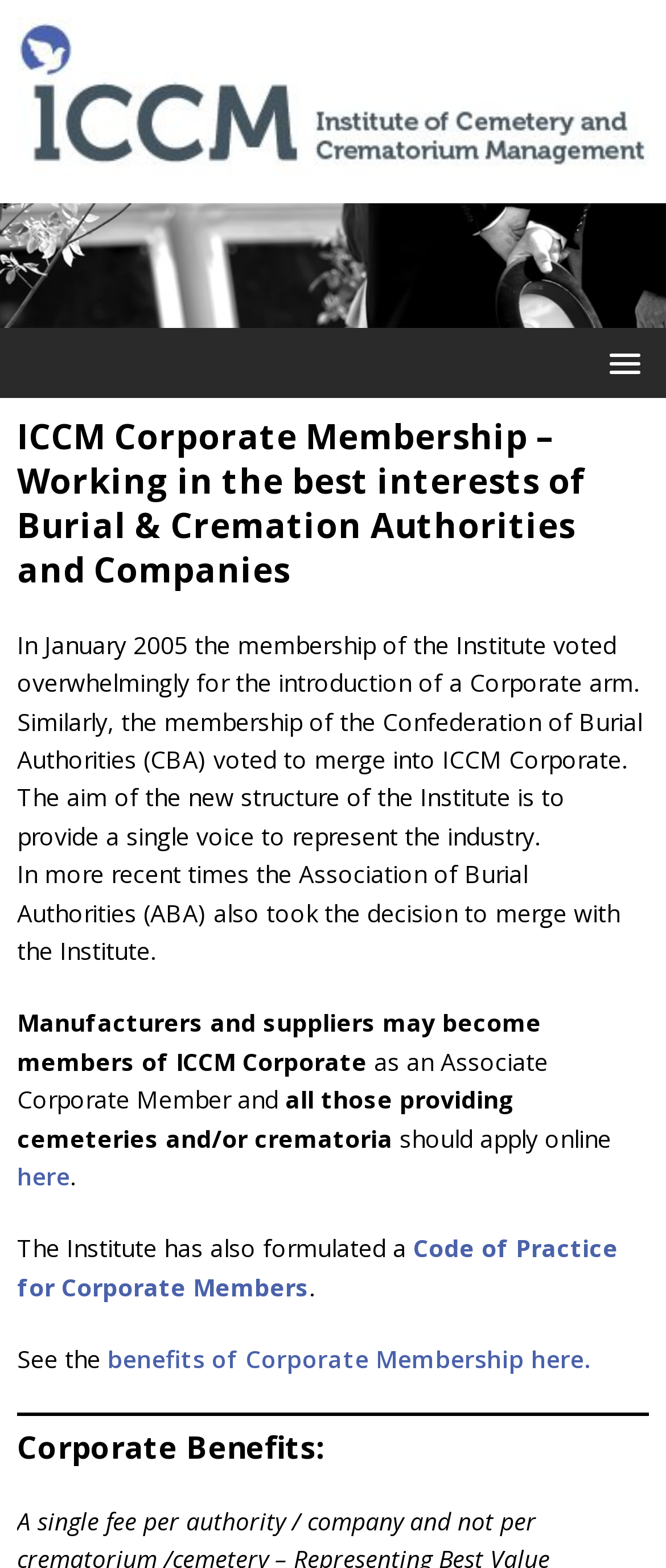Please find the bounding box for the following UI element description. Provide the coordinates in (top-left x, top-left y, bottom-right x, bottom-right y) format, with values between 0 and 1: benefits of Corporate Membership here.

[0.162, 0.856, 0.887, 0.877]